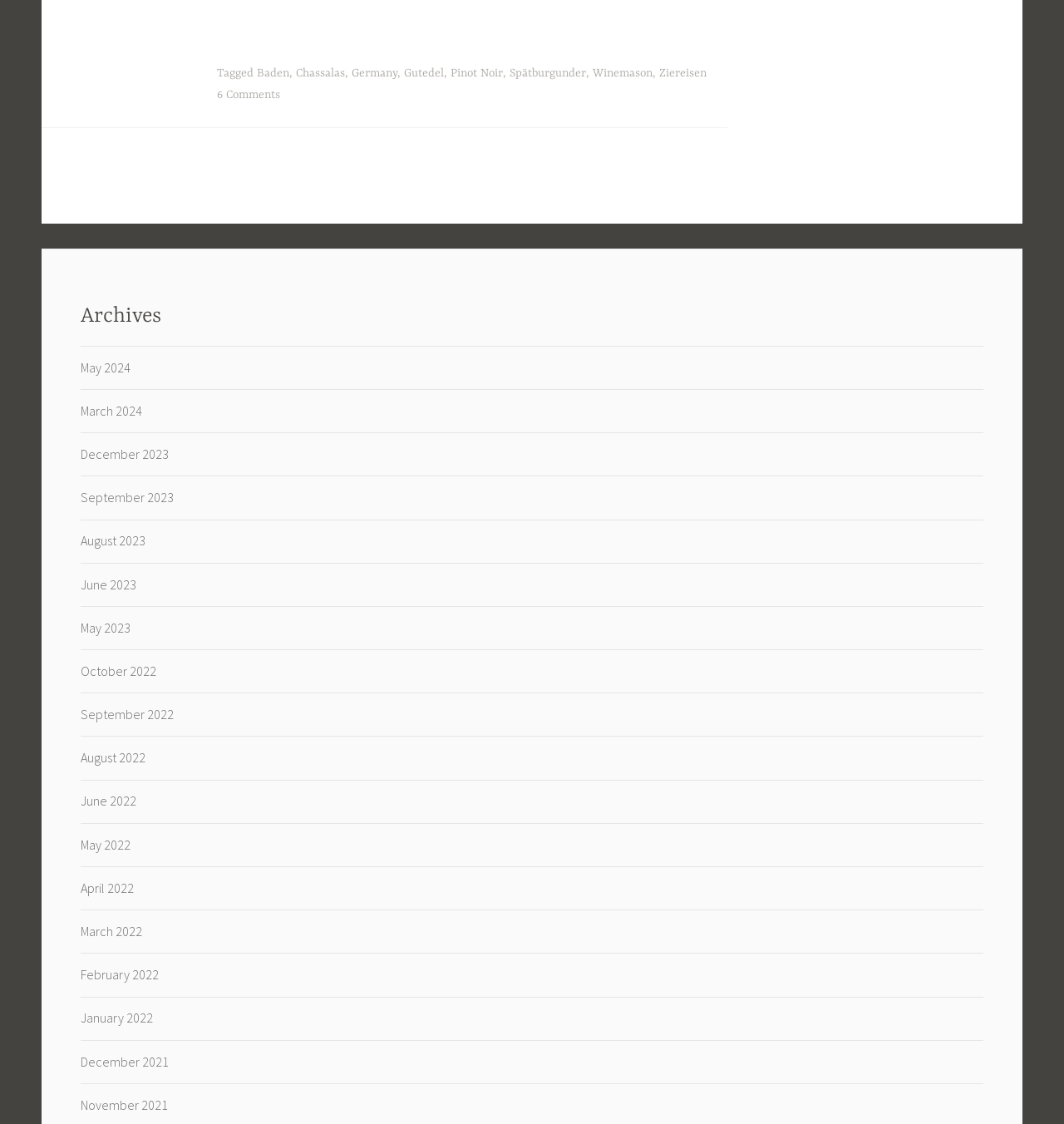Please identify the bounding box coordinates of the clickable area that will allow you to execute the instruction: "Explore Winemason".

[0.557, 0.059, 0.613, 0.071]